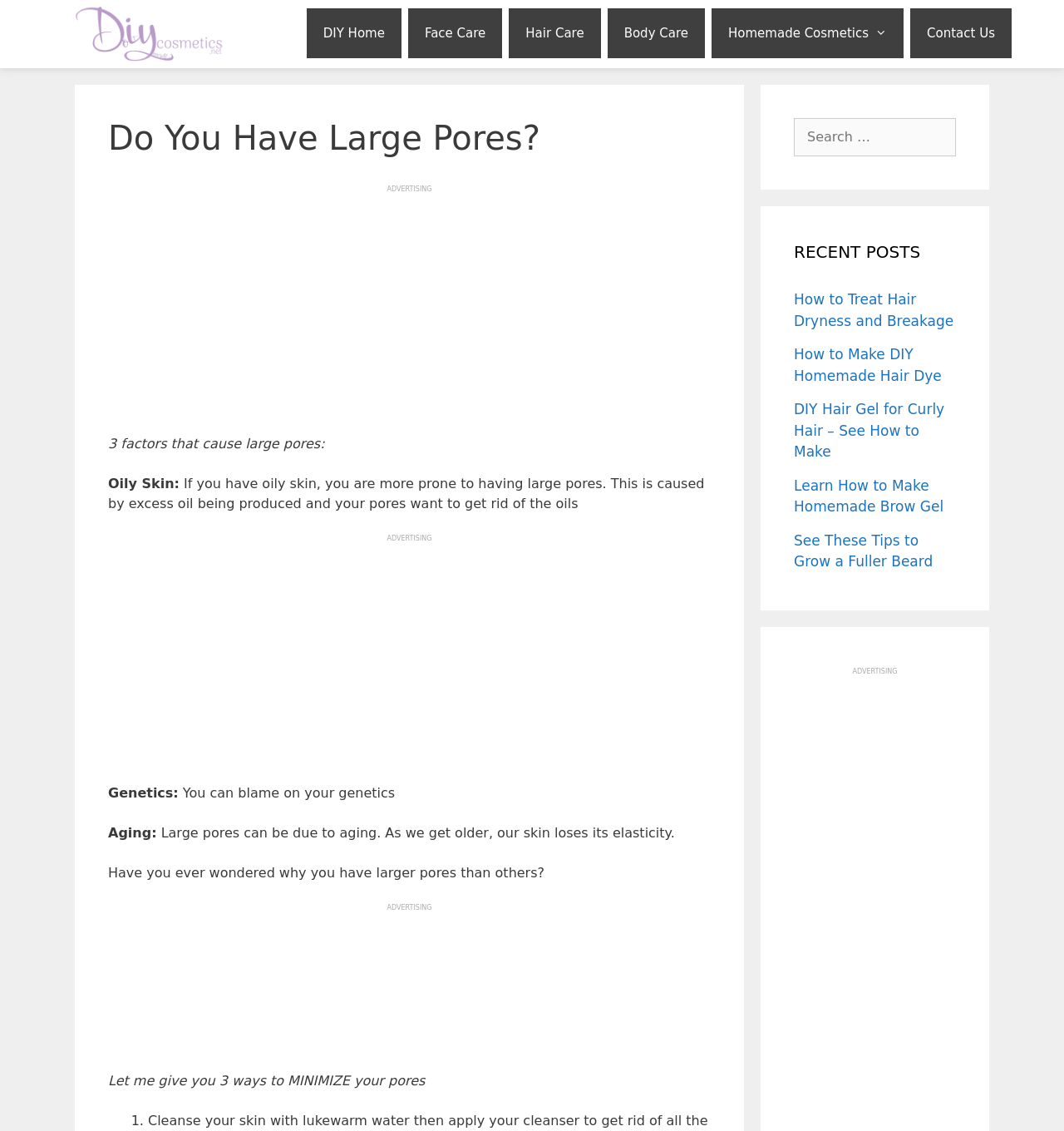Give a short answer to this question using one word or a phrase:
What is the purpose of the search box?

Search for posts